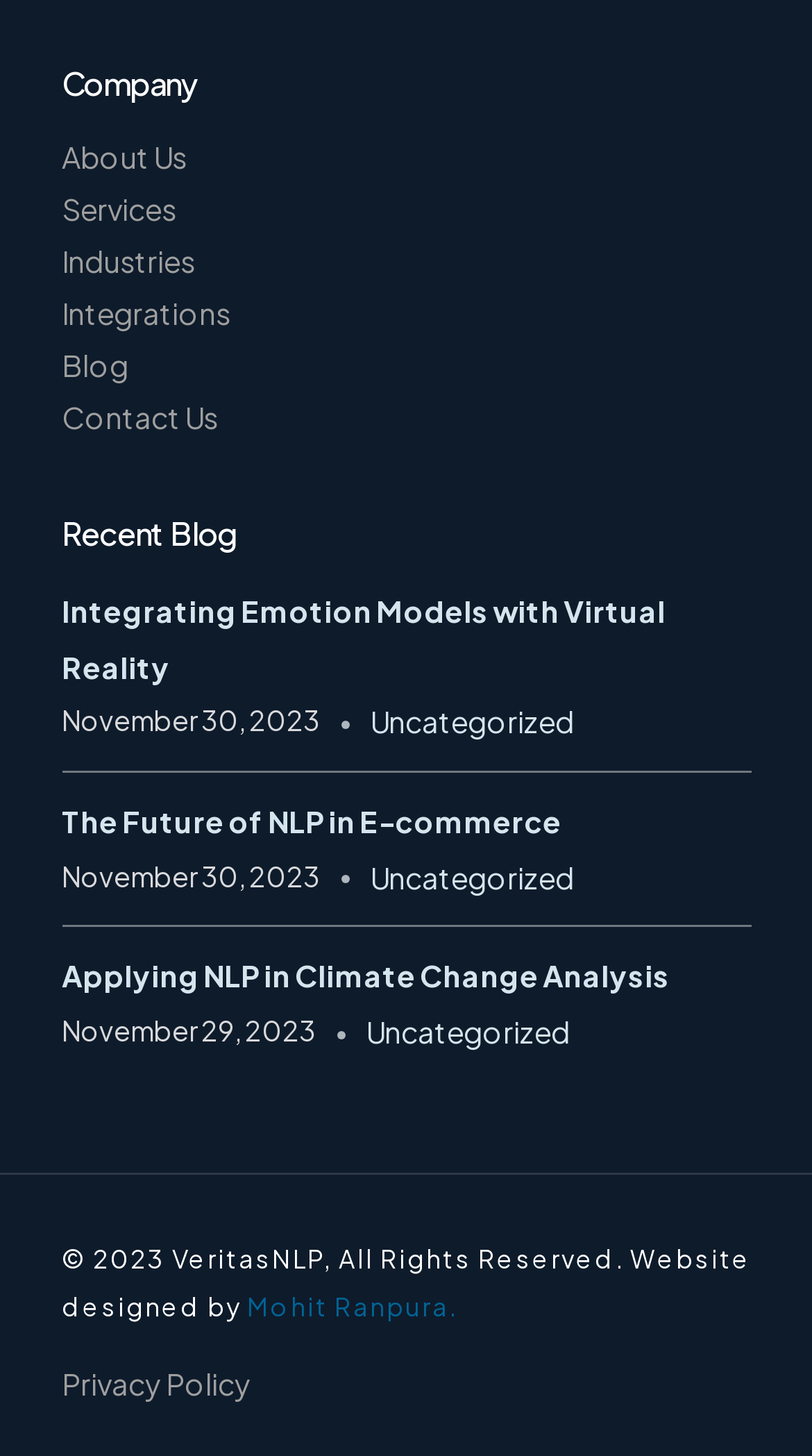Identify the bounding box coordinates for the region to click in order to carry out this instruction: "read recent blog post". Provide the coordinates using four float numbers between 0 and 1, formatted as [left, top, right, bottom].

[0.076, 0.407, 0.819, 0.471]